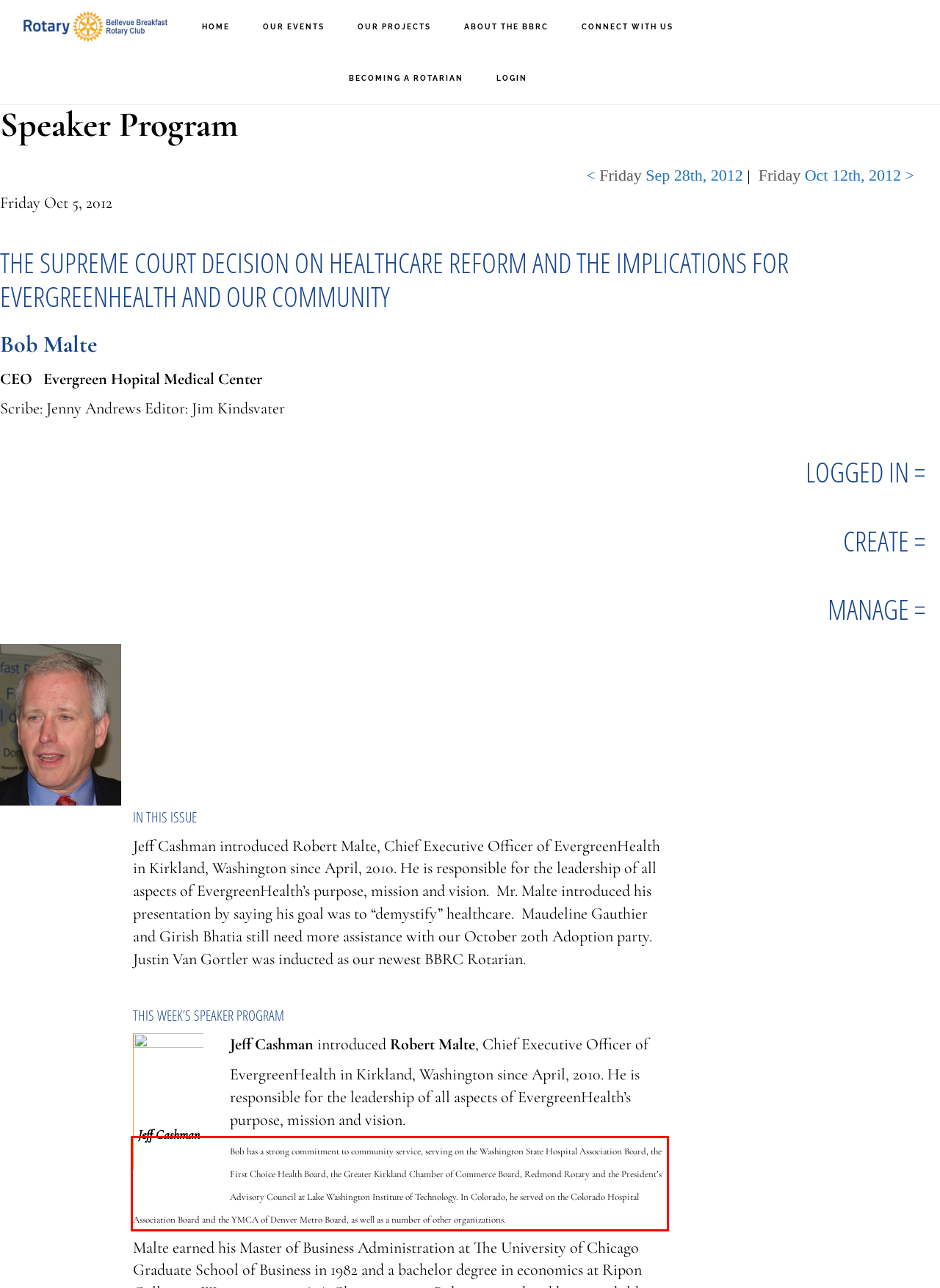You have a screenshot of a webpage with a red bounding box. Use OCR to generate the text contained within this red rectangle.

Bob has a strong commitment to community service, serving on the Washington State Hospital Association Board, the First Choice Health Board, the Greater Kirkland Chamber of Commerce Board, Redmond Rotary and the President’s Advisory Council at Lake Washington Institute of Technology. In Colorado, he served on the Colorado Hospital Association Board and the YMCA of Denver Metro Board, as well as a number of other organizations.